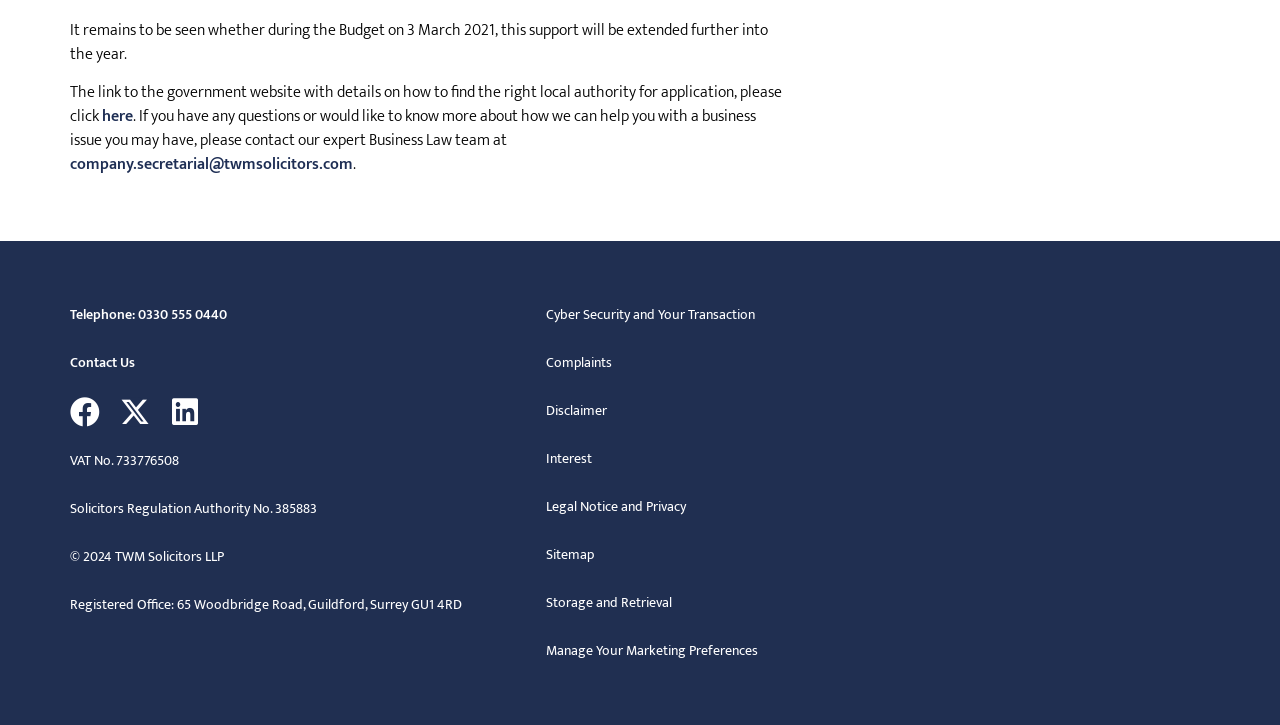Can you determine the bounding box coordinates of the area that needs to be clicked to fulfill the following instruction: "click the link to contact the Business Law team"?

[0.055, 0.208, 0.276, 0.245]